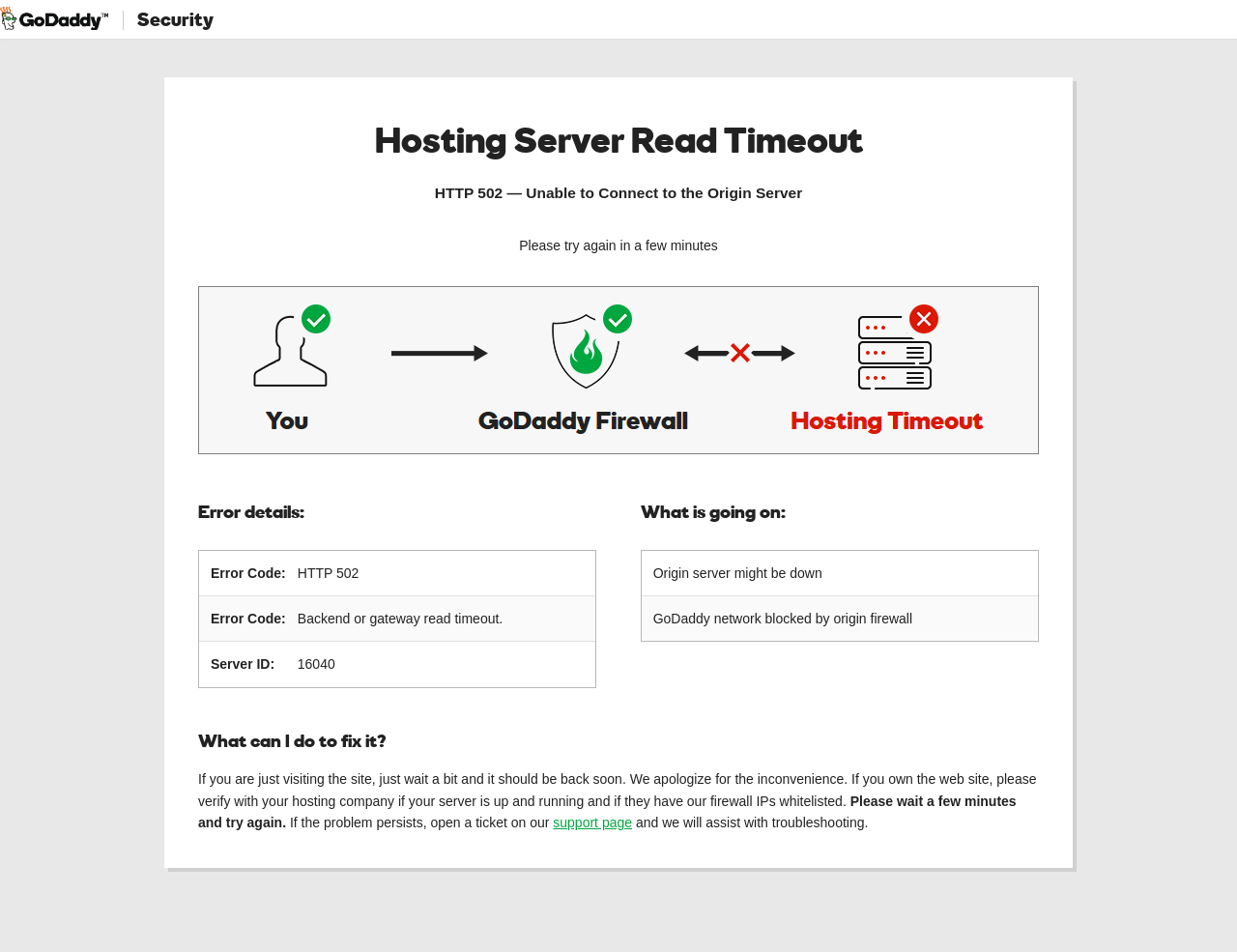Answer the question briefly using a single word or phrase: 
Where can I get assistance if the problem persists?

Support page